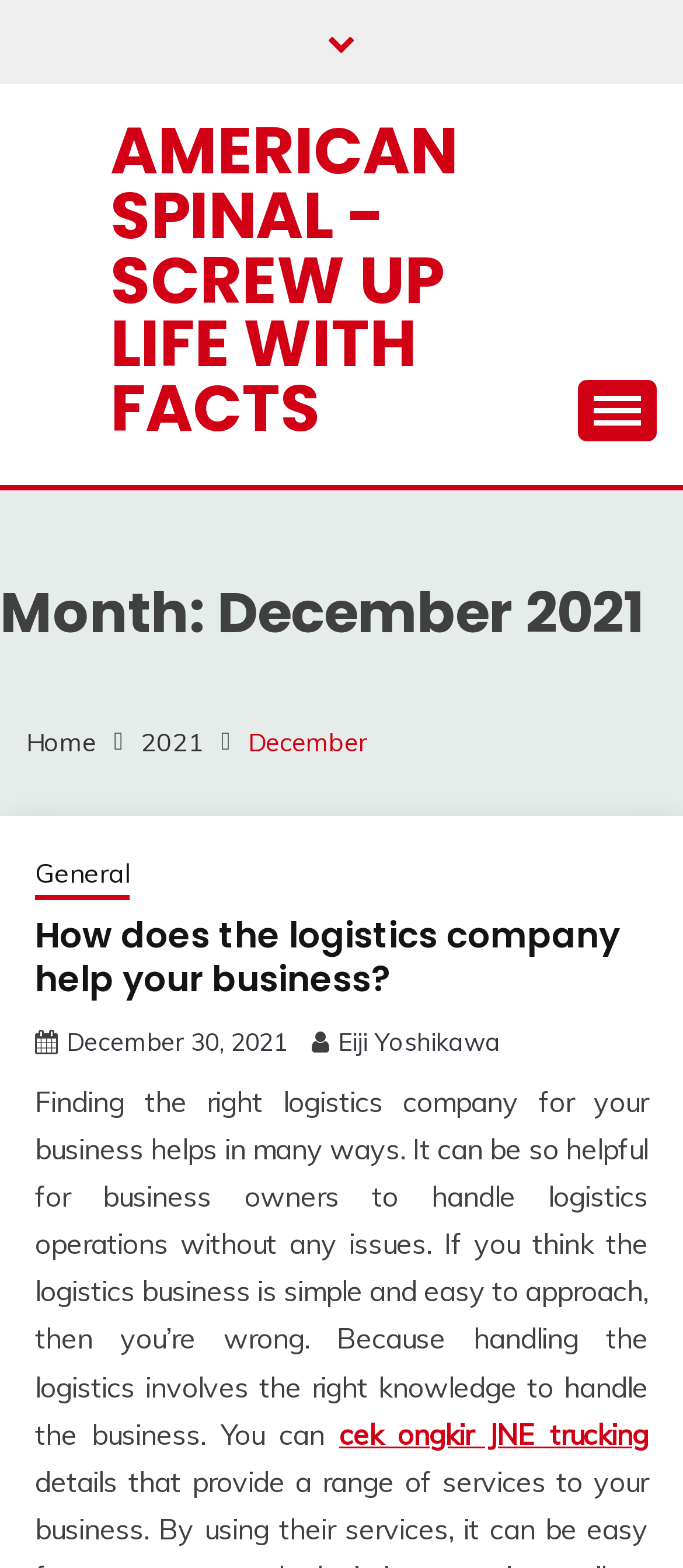Describe the webpage meticulously, covering all significant aspects.

The webpage appears to be a blog or article page with a focus on logistics and business. At the top, there is a link on the left side and a larger link with the title "AMERICAN SPINAL -SCREW UP LIFE WITH FACTS" in the middle. On the right side, there is a button that expands to reveal a primary menu.

Below the title, there is a heading that indicates the month and year, "Month: December 2021". Underneath, there is a navigation section with breadcrumbs, which includes links to "Home", "2021", "December", and "General".

The main content of the page starts with a heading that asks "How does the logistics company help your business?" followed by a link with the same text. Below this, there are several links and a time element, which appears to be a date, "December 30, 2021". There is also a link to an author, "Eiji Yoshikawa".

The main article text begins with a paragraph that discusses the importance of finding the right logistics company for one's business. The text explains that handling logistics operations requires the right knowledge and that it's not a simple task. The paragraph ends with a link to "cek ongkir JNE trucking".

At the bottom right of the page, there is a small link with an icon, represented by "\uf176".